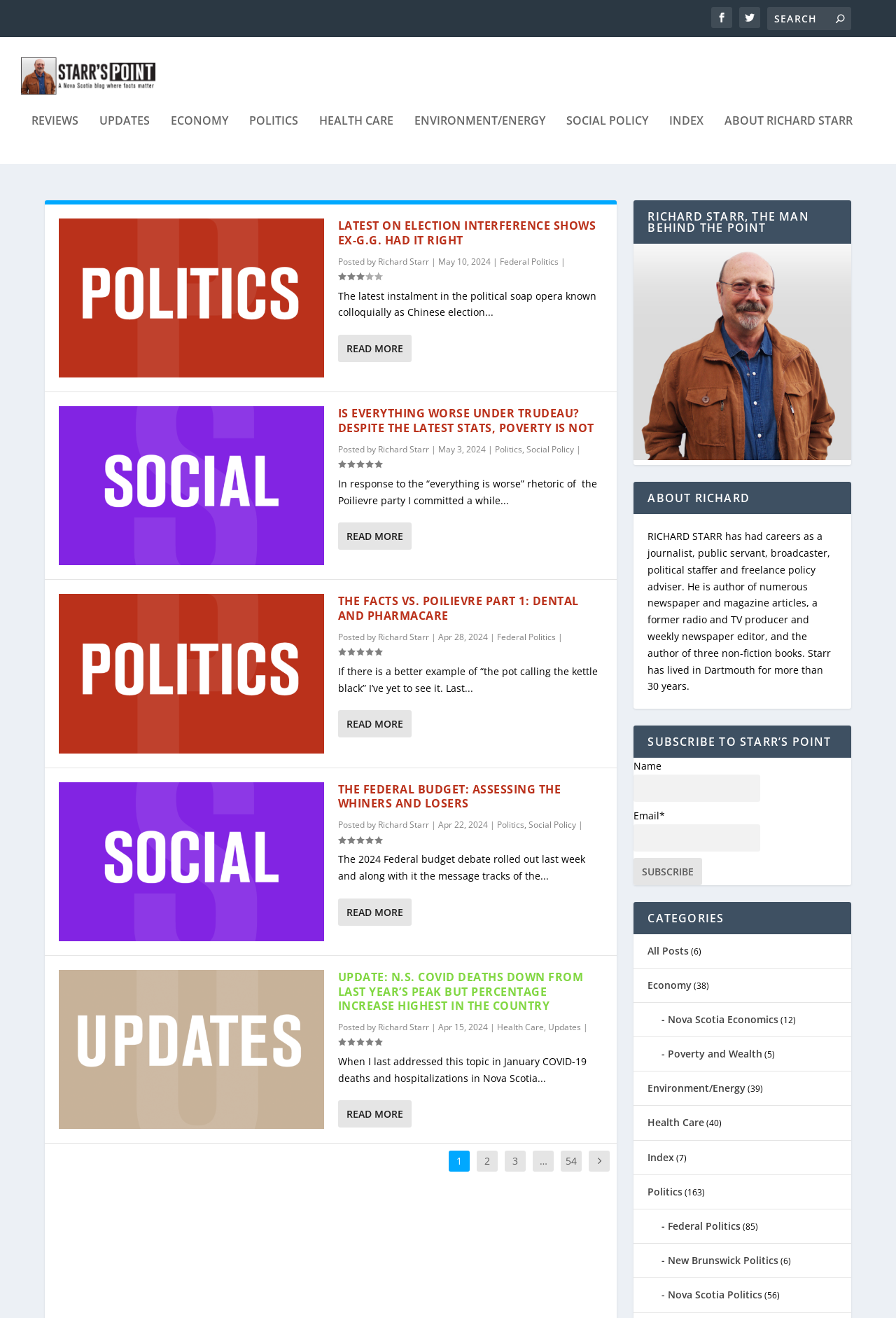Locate the bounding box coordinates of the element that should be clicked to execute the following instruction: "View the article about everything being worse under Trudeau".

[0.066, 0.301, 0.361, 0.422]